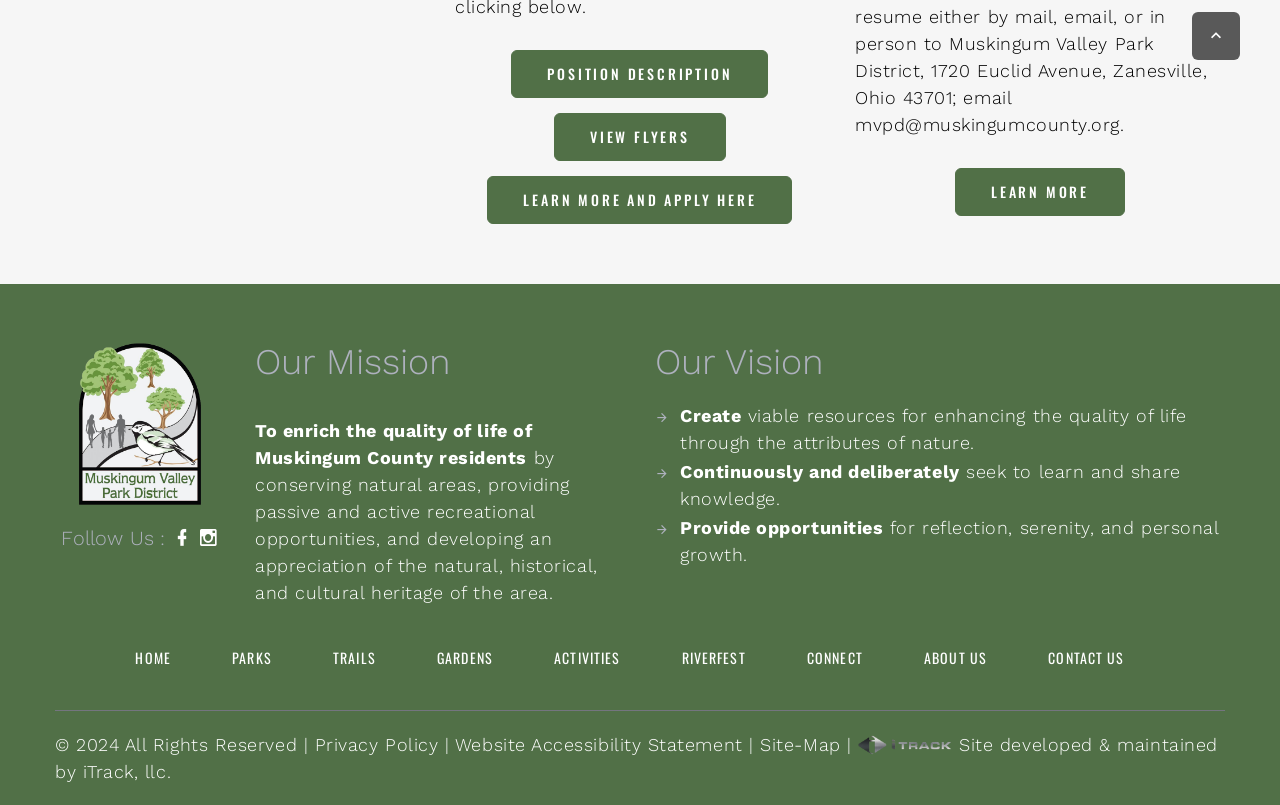How can one contact Muskingum Valley Park District?
Give a detailed explanation using the information visible in the image.

One can contact Muskingum Valley Park District by clicking on the 'CONTACT US' link at the bottom of the webpage, which is located among other links such as 'HOME', 'PARKS', 'TRAILS', and 'ABOUT US'.